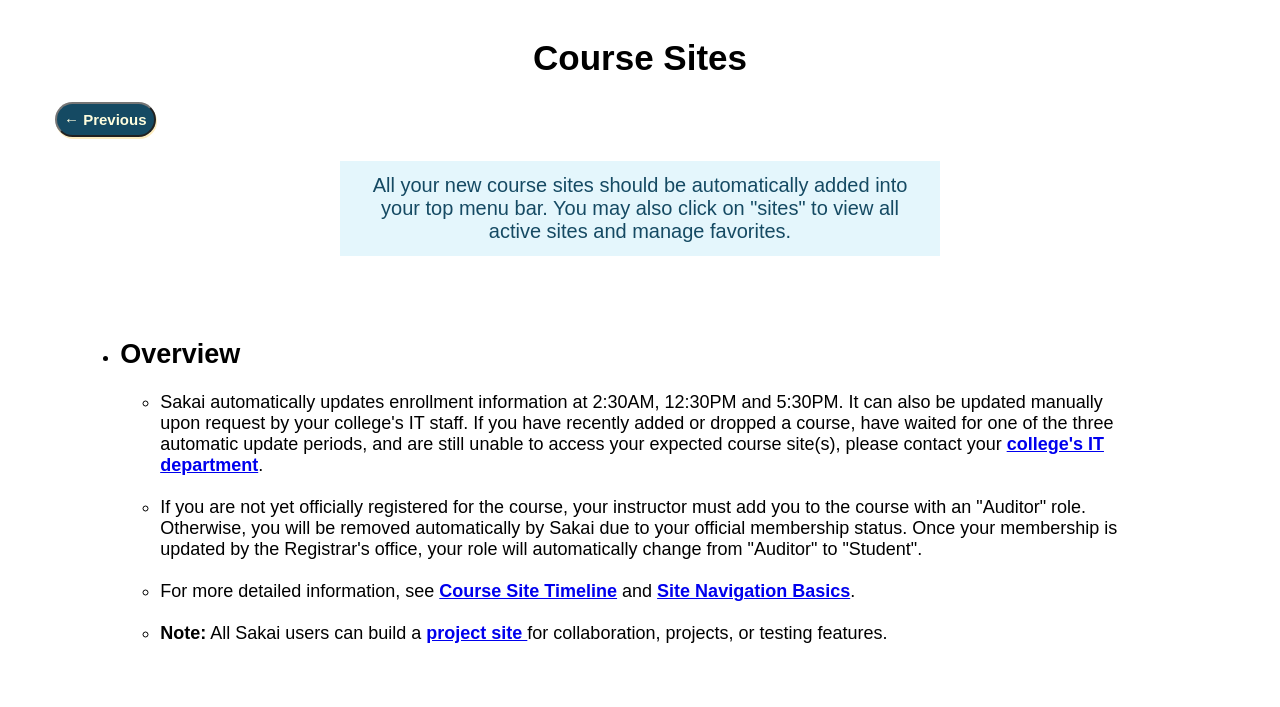Describe every aspect of the webpage in a detailed manner.

The webpage is titled "Sakai Course Sites" and has a banner at the top with the same title. Below the banner, there is a navigation section with a "Previous Button" on the left side, which contains a link with the text "← Previous".

The main content of the page is divided into two regions: "Introduction" and "Main Content". The "Introduction" region is located at the top center of the page and contains a static text that explains how course sites are automatically added to the top menu bar and how to view all active sites and manage favorites.

The "Main Content" region takes up most of the page and is divided into several sections. At the top, there is a heading titled "Overview". Below the heading, there are four bullet points, each marked with a list marker (• or ◦). The first bullet point has no text, the second one contains a link to the "college's IT department", and the third one explains the role of an instructor in adding students to a course. The fourth bullet point provides more information about course site timelines and site navigation basics, with links to additional resources.

At the bottom of the "Main Content" region, there is another bullet point with a note about Sakai users being able to build a project site for collaboration, projects, or testing features.